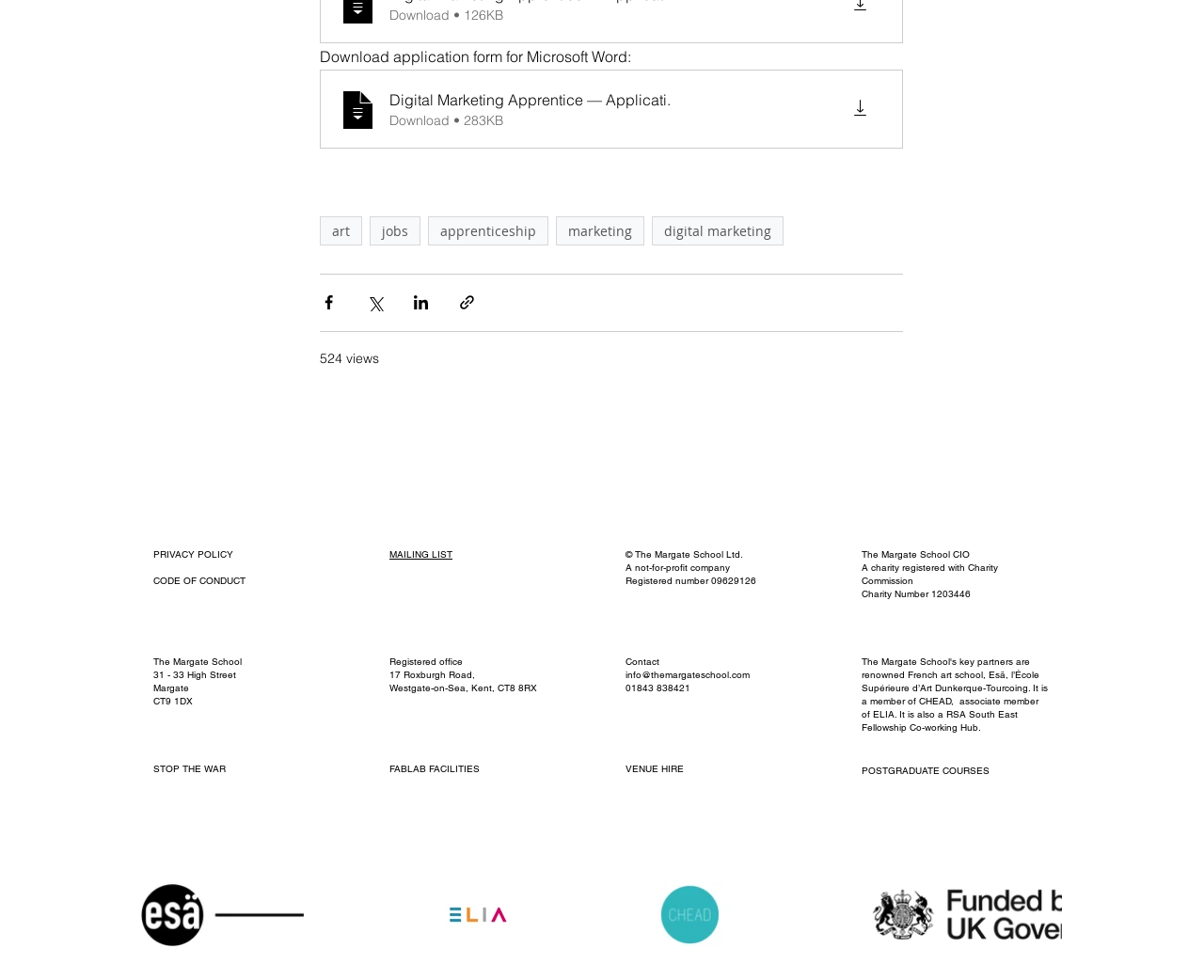Please provide the bounding box coordinates for the element that needs to be clicked to perform the instruction: "Visit the Digital Marketing Apprentice page". The coordinates must consist of four float numbers between 0 and 1, formatted as [left, top, right, bottom].

[0.266, 0.22, 0.301, 0.25]